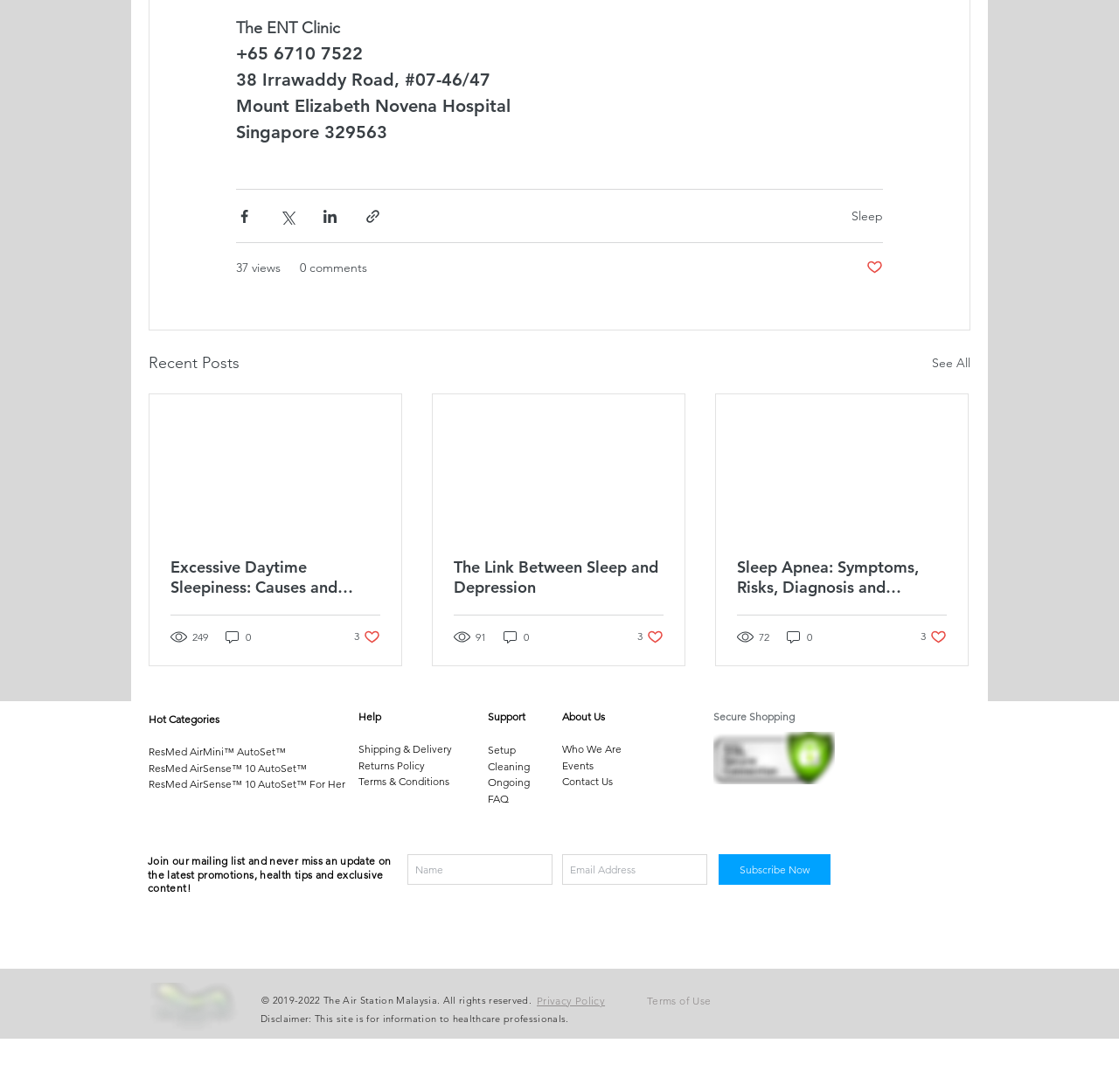What is the name of the clinic?
Look at the image and respond with a one-word or short phrase answer.

The ENT Clinic